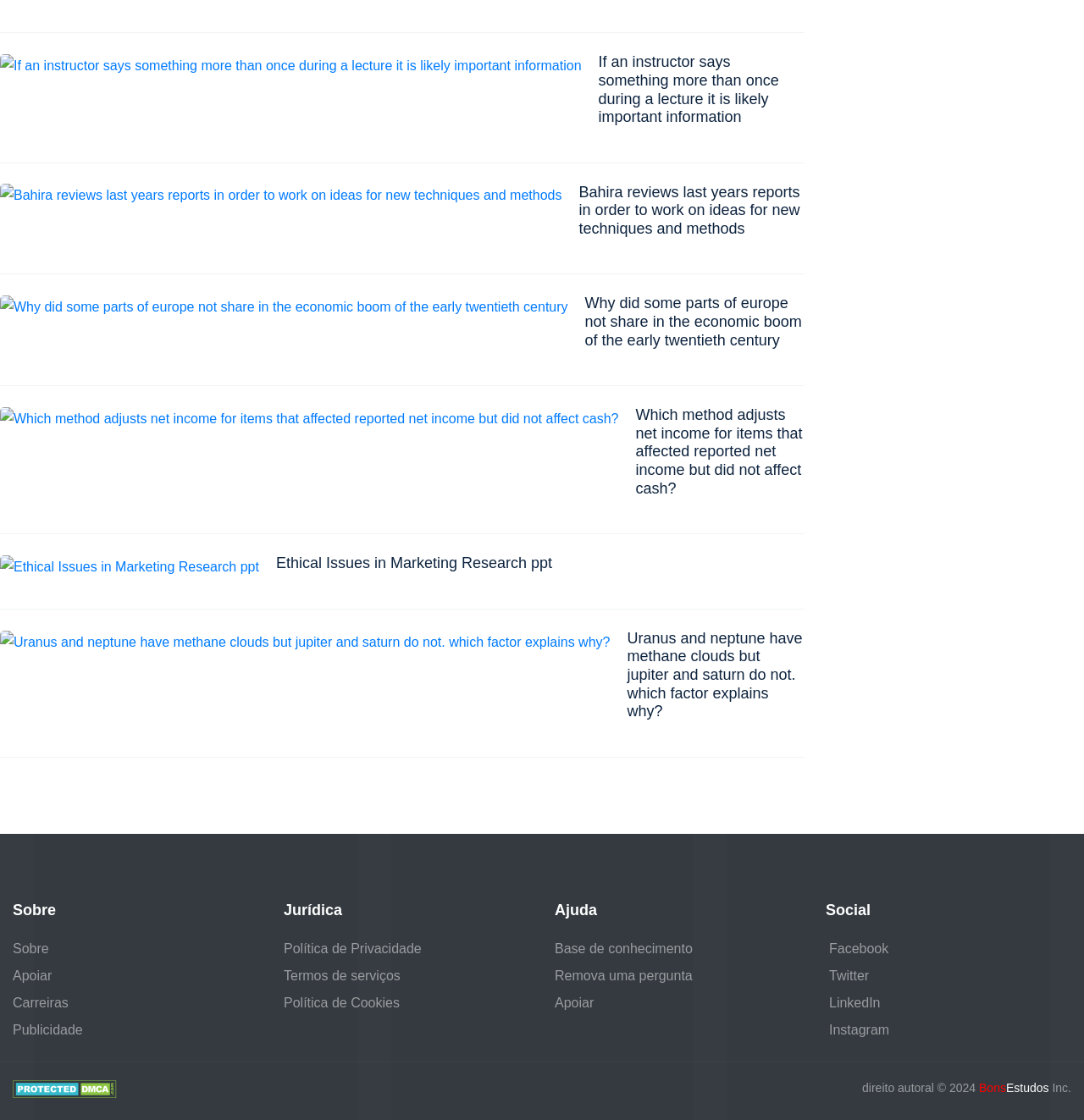Locate the bounding box coordinates for the element described below: "Política de Privacidade". The coordinates must be four float values between 0 and 1, formatted as [left, top, right, bottom].

[0.262, 0.839, 0.389, 0.856]